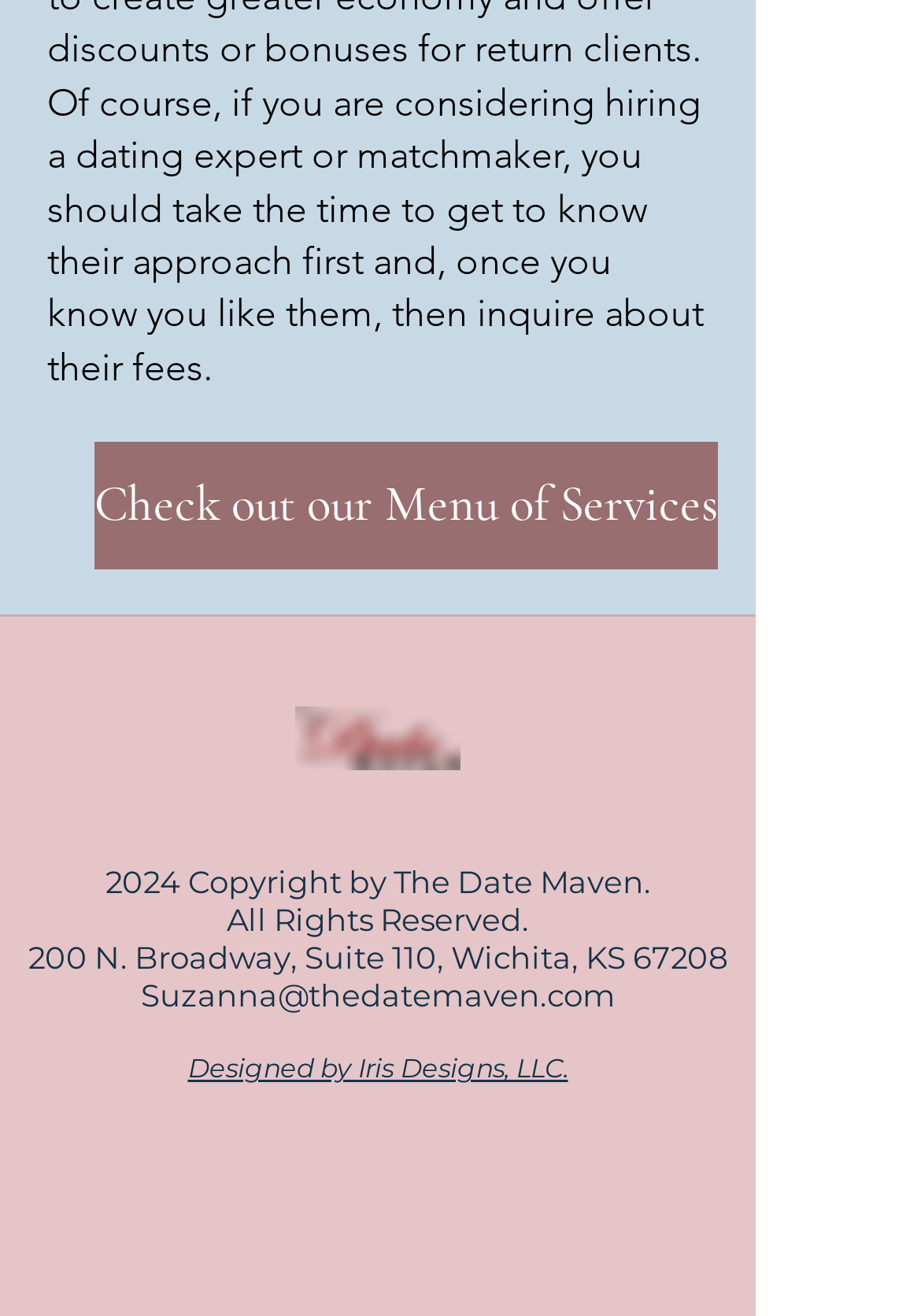What is the company name?
With the help of the image, please provide a detailed response to the question.

The company name can be found in the image element with the text 'DateMaven.png', which suggests that the company name is 'The Date Maven'.